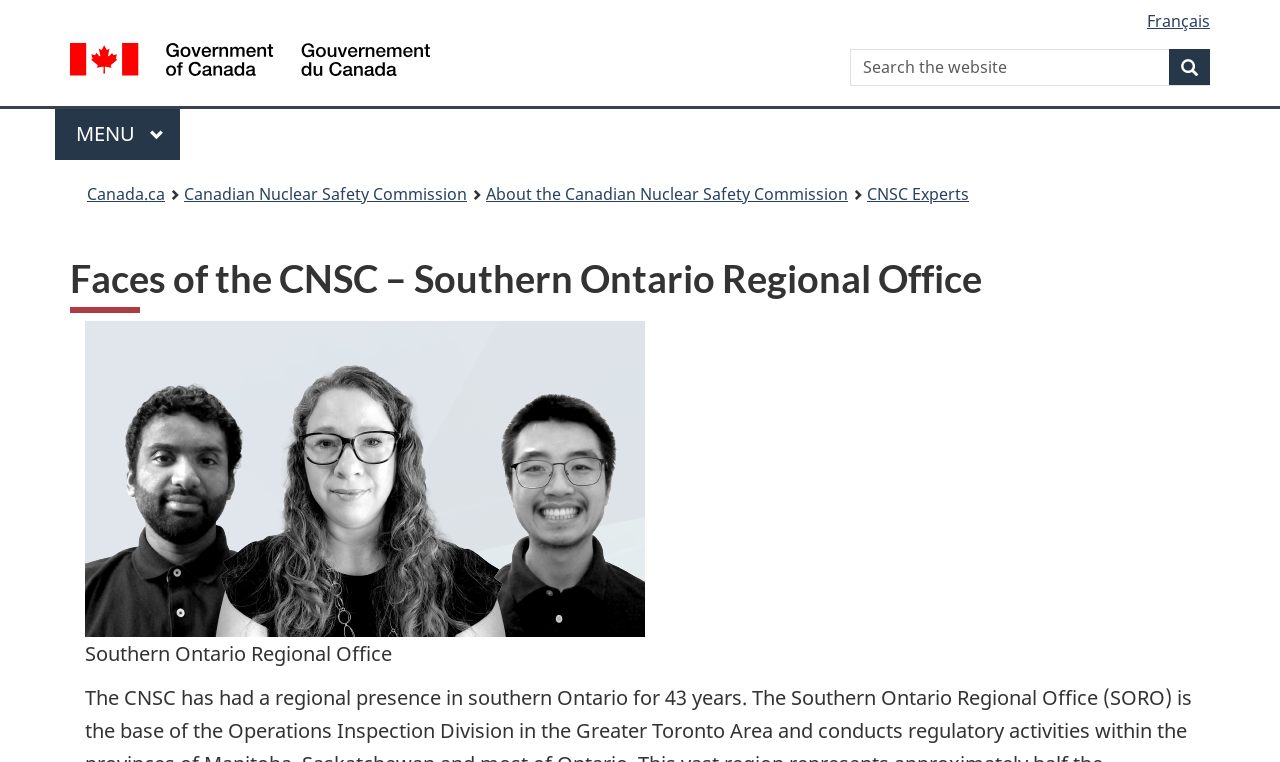Predict the bounding box coordinates of the area that should be clicked to accomplish the following instruction: "Search the website". The bounding box coordinates should consist of four float numbers between 0 and 1, i.e., [left, top, right, bottom].

[0.664, 0.064, 0.945, 0.113]